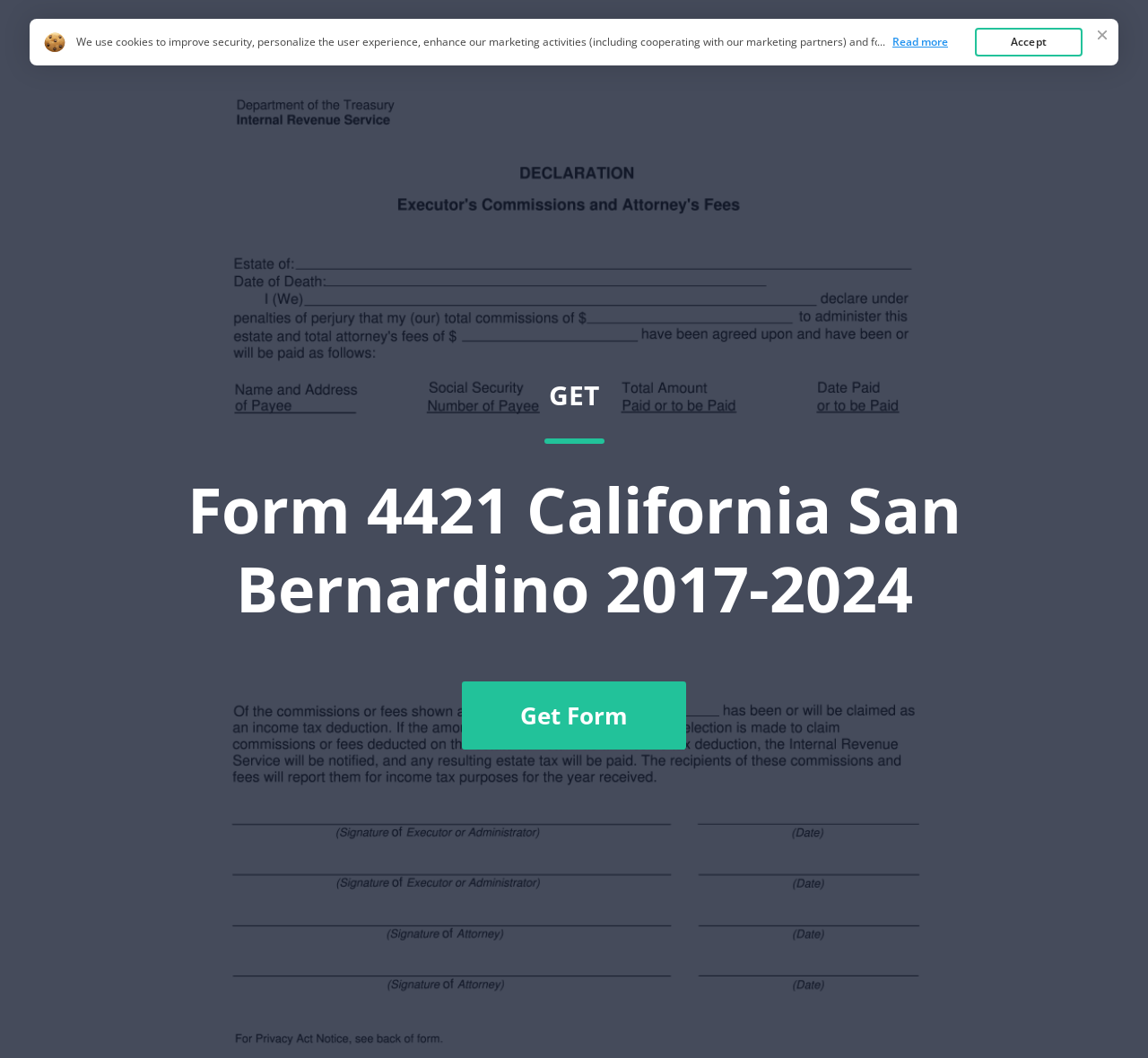Could you identify the text that serves as the heading for this webpage?

Form 4421 California San Bernardino 2017-2024